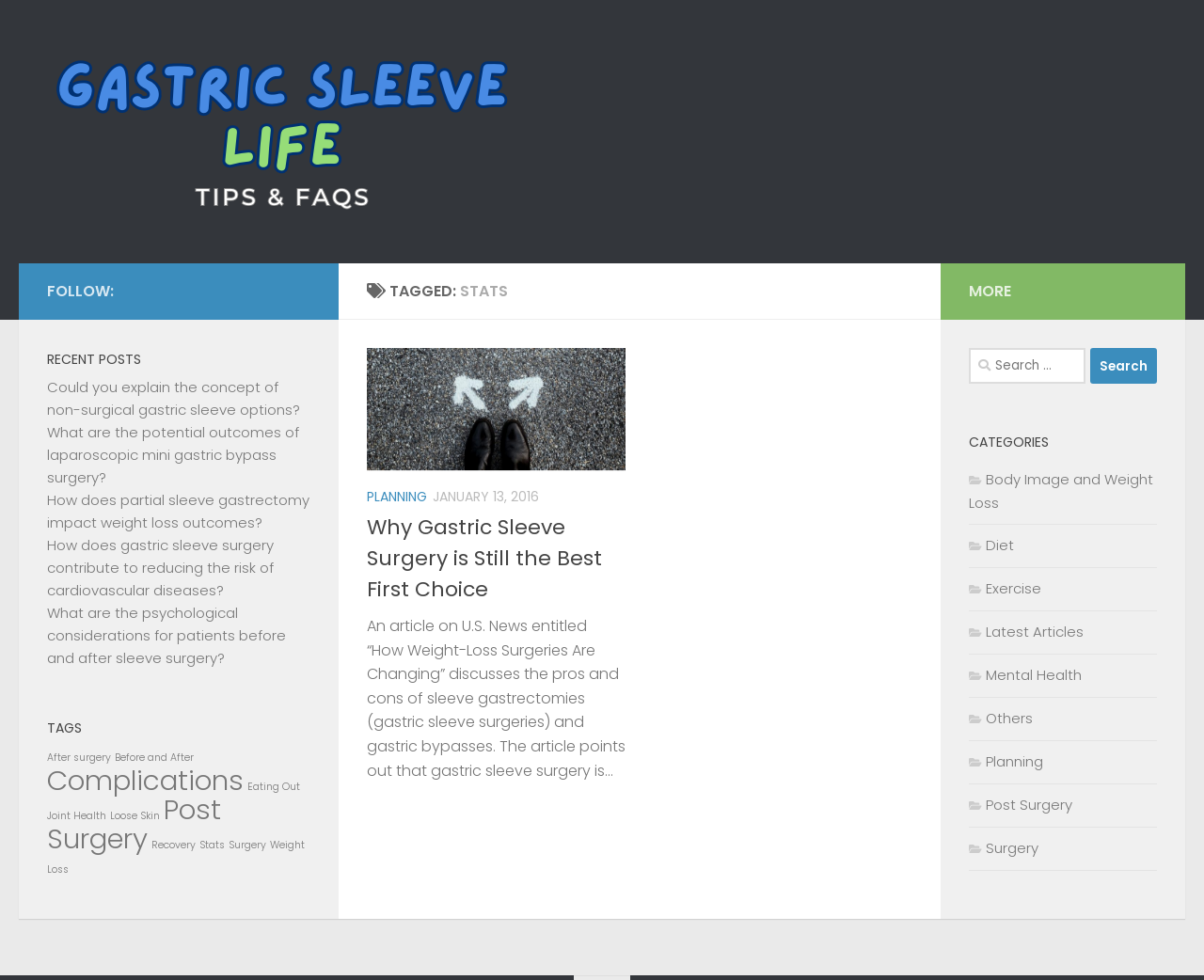Find the bounding box coordinates of the area to click in order to follow the instruction: "Find us on Facebook".

None